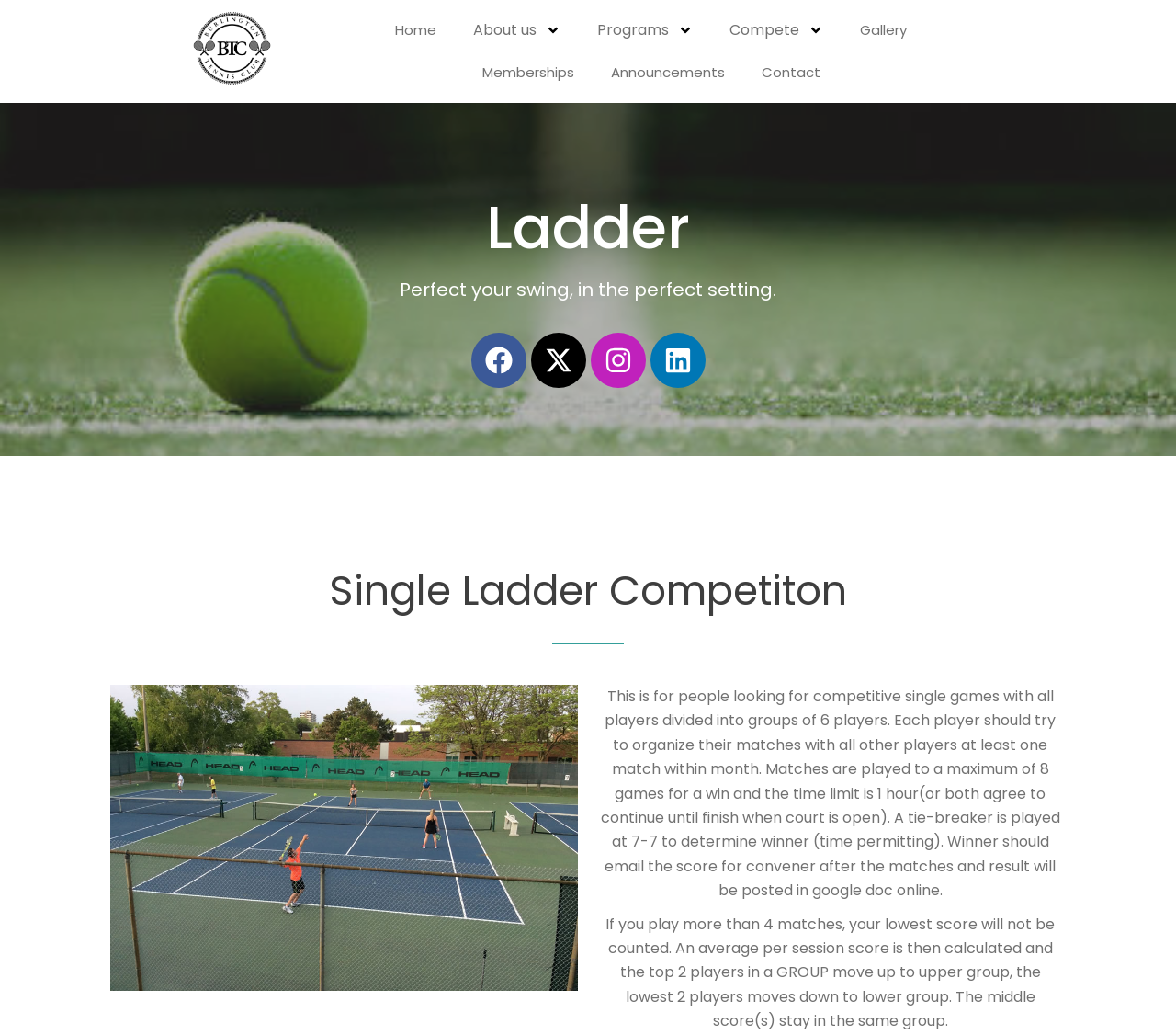Identify the bounding box coordinates necessary to click and complete the given instruction: "Click Home".

[0.321, 0.009, 0.387, 0.05]